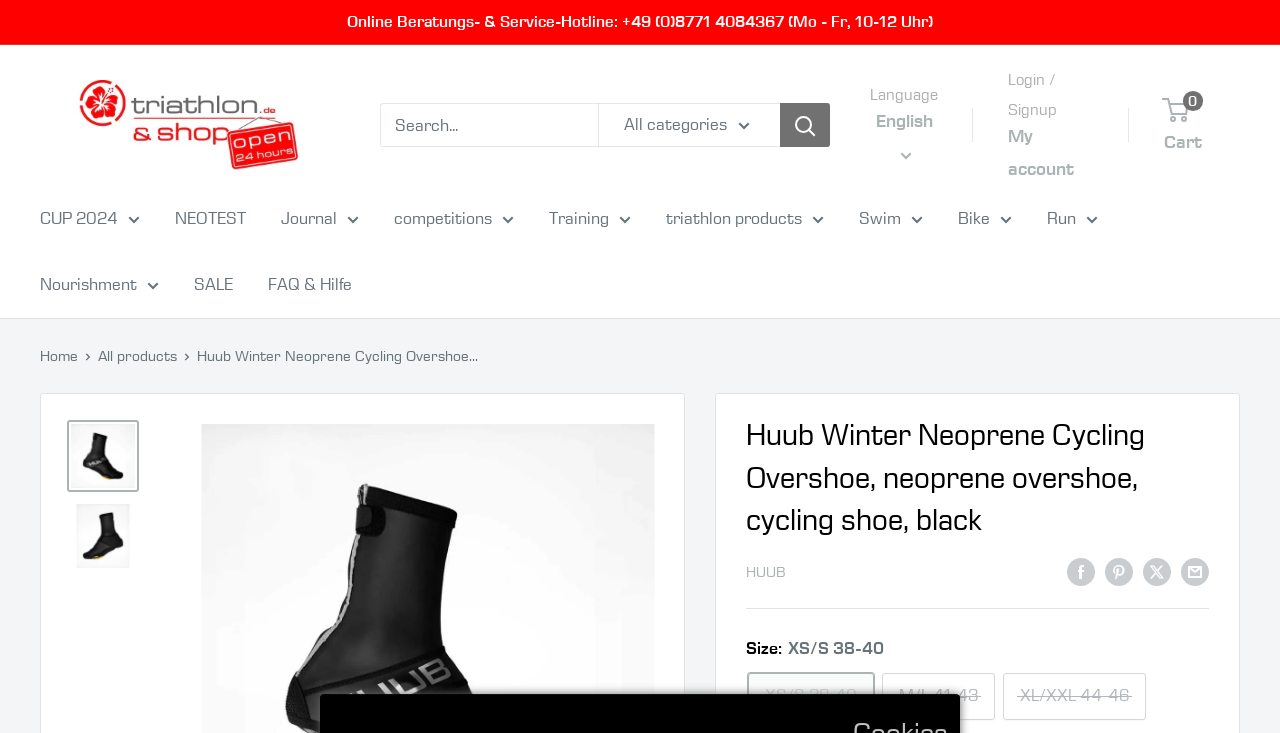Give a concise answer of one word or phrase to the question: 
What is the phone number for the online consultation and service hotline?

+49 (0)8771 4084367